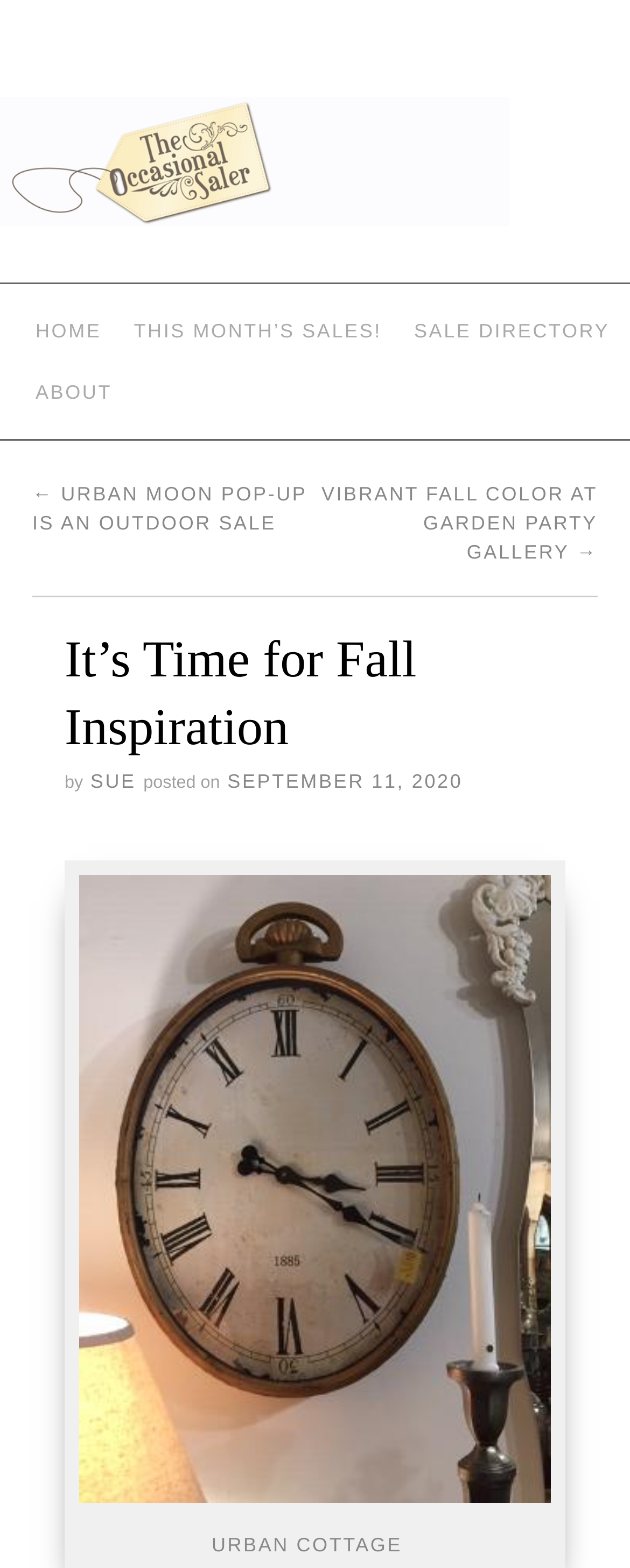What is the date of the latest article?
Using the image, provide a detailed and thorough answer to the question.

I found the date 'SEPTEMBER 11, 2020' in the article header section, which indicates the date the article was posted.